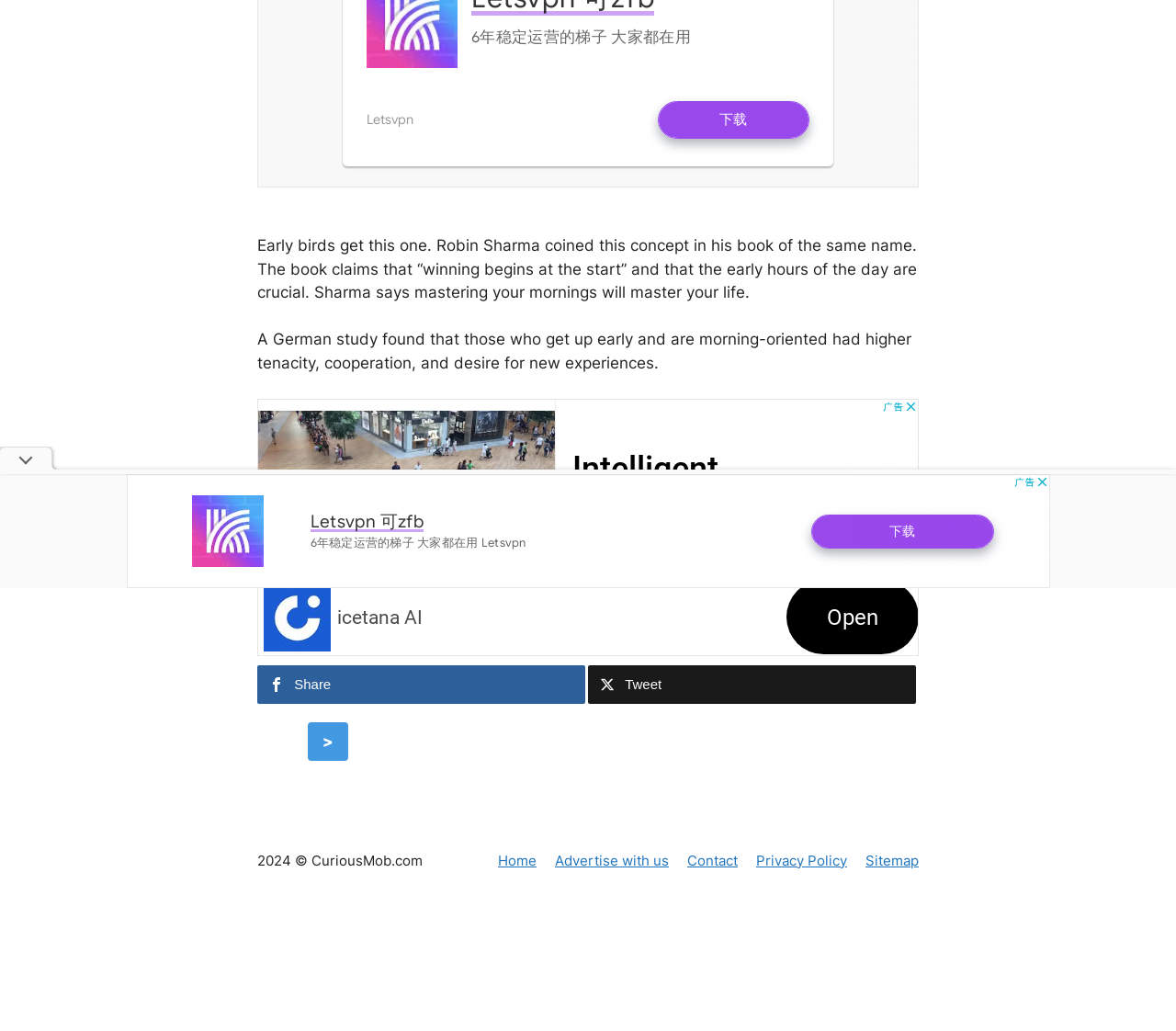Provide the bounding box coordinates for the UI element that is described by this text: "Privacy Policy". The coordinates should be in the form of four float numbers between 0 and 1: [left, top, right, bottom].

[0.643, 0.826, 0.72, 0.843]